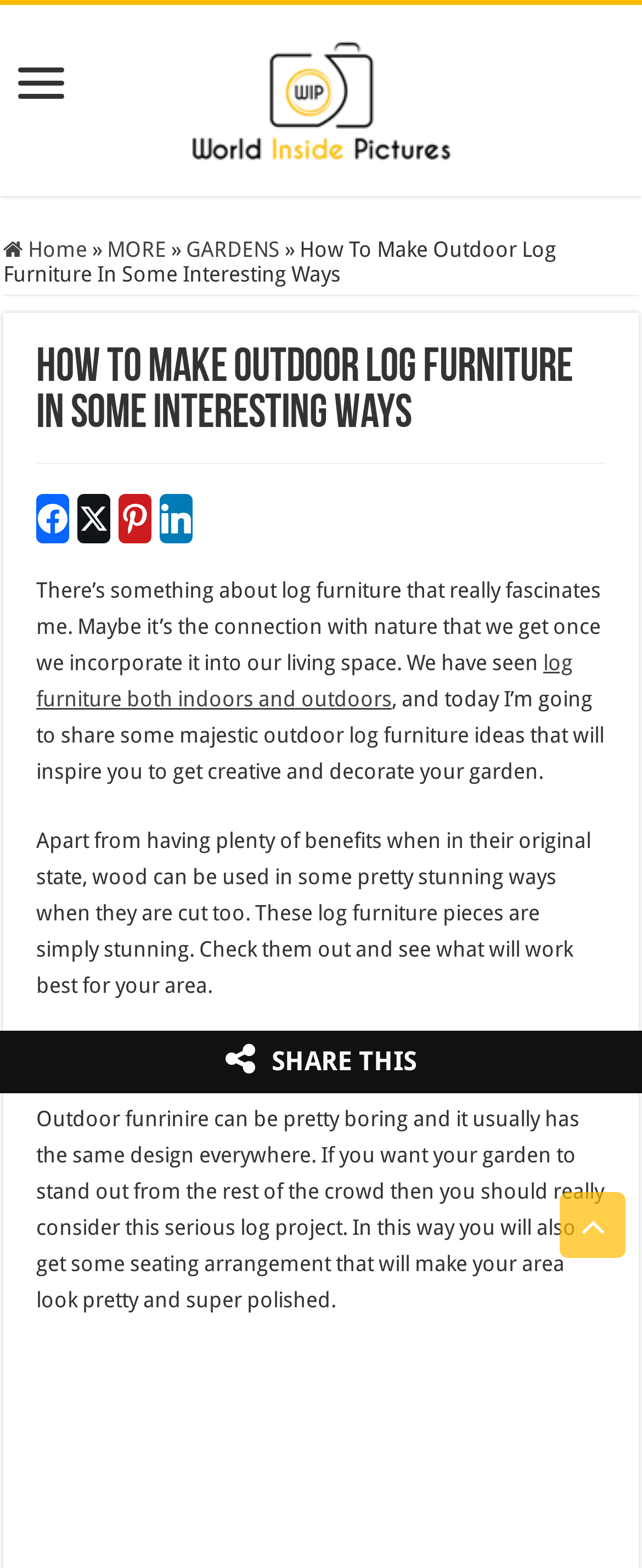What is the main topic of this webpage?
Please give a detailed and elaborate explanation in response to the question.

Based on the webpage content, it is clear that the main topic is outdoor log furniture, as the heading 'How To Make Outdoor Log Furniture In Some Interesting Ways' and the text 'These log furniture pieces are simply stunning' suggest.